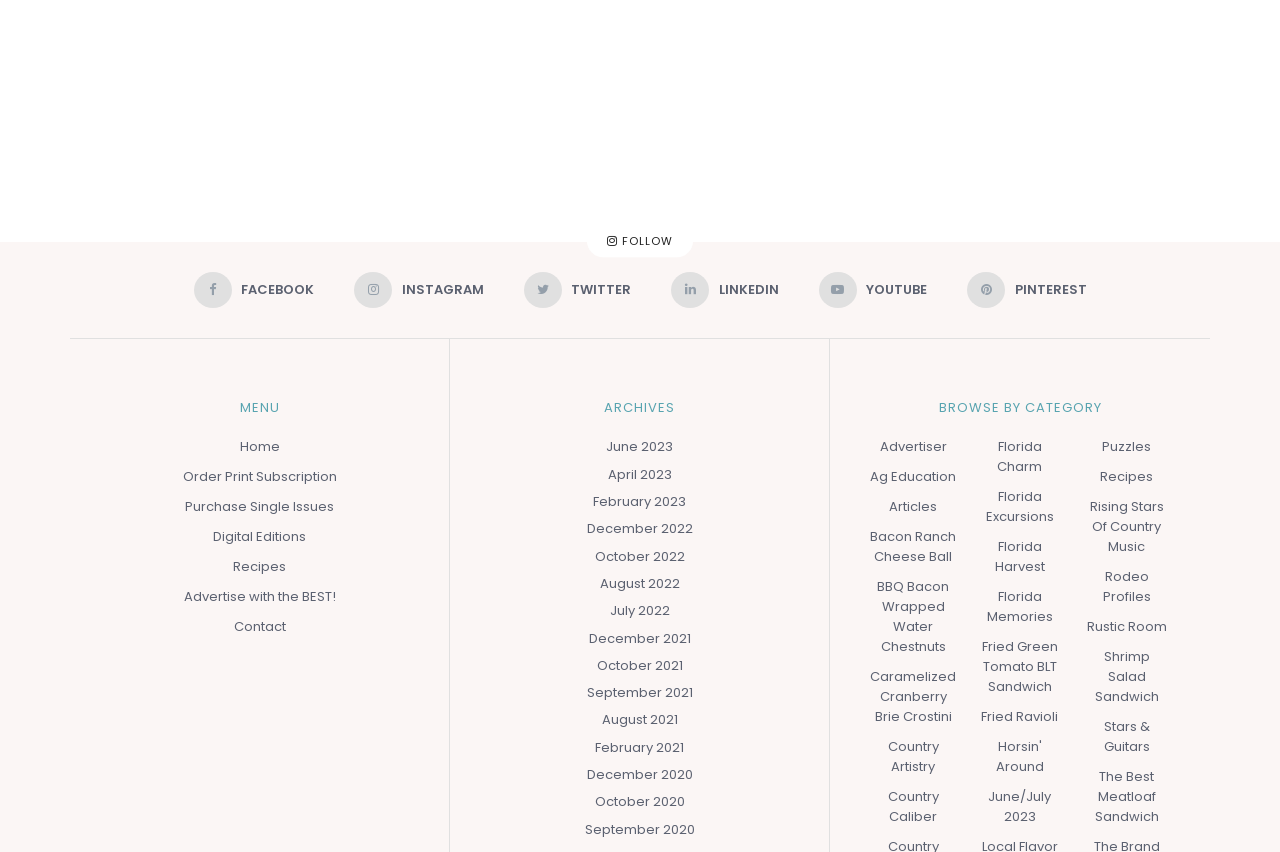What type of content is available under 'Recipes'?
Please answer the question as detailed as possible.

Based on the links available under the 'Recipes' category, I can infer that the website provides food recipes, such as 'Bacon Ranch Cheese Ball', 'BBQ Bacon Wrapped Water Chestnuts', and 'Fried Green Tomato BLT Sandwich'.